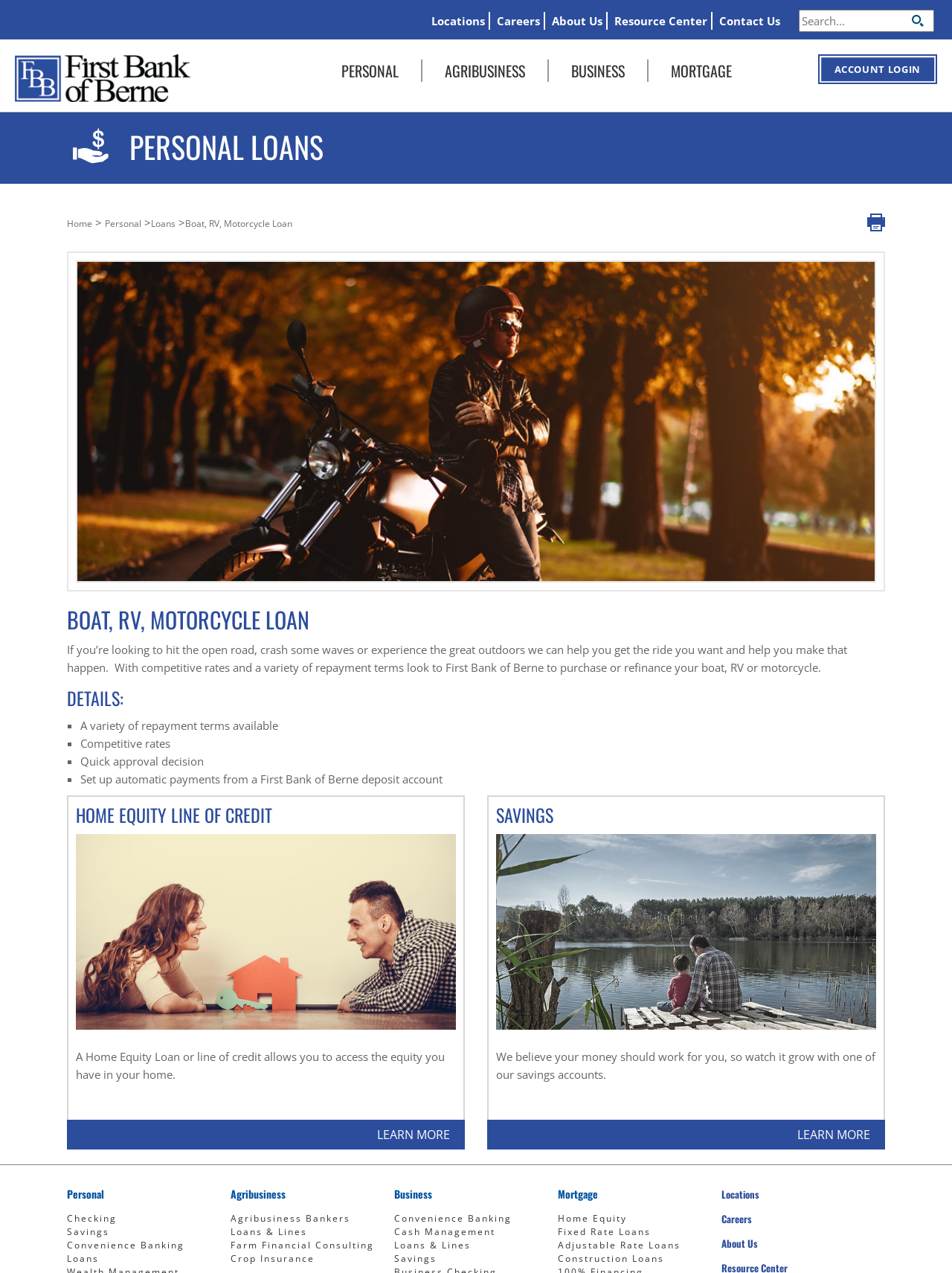Please determine and provide the text content of the webpage's heading.

BOAT, RV, MOTORCYCLE LOAN